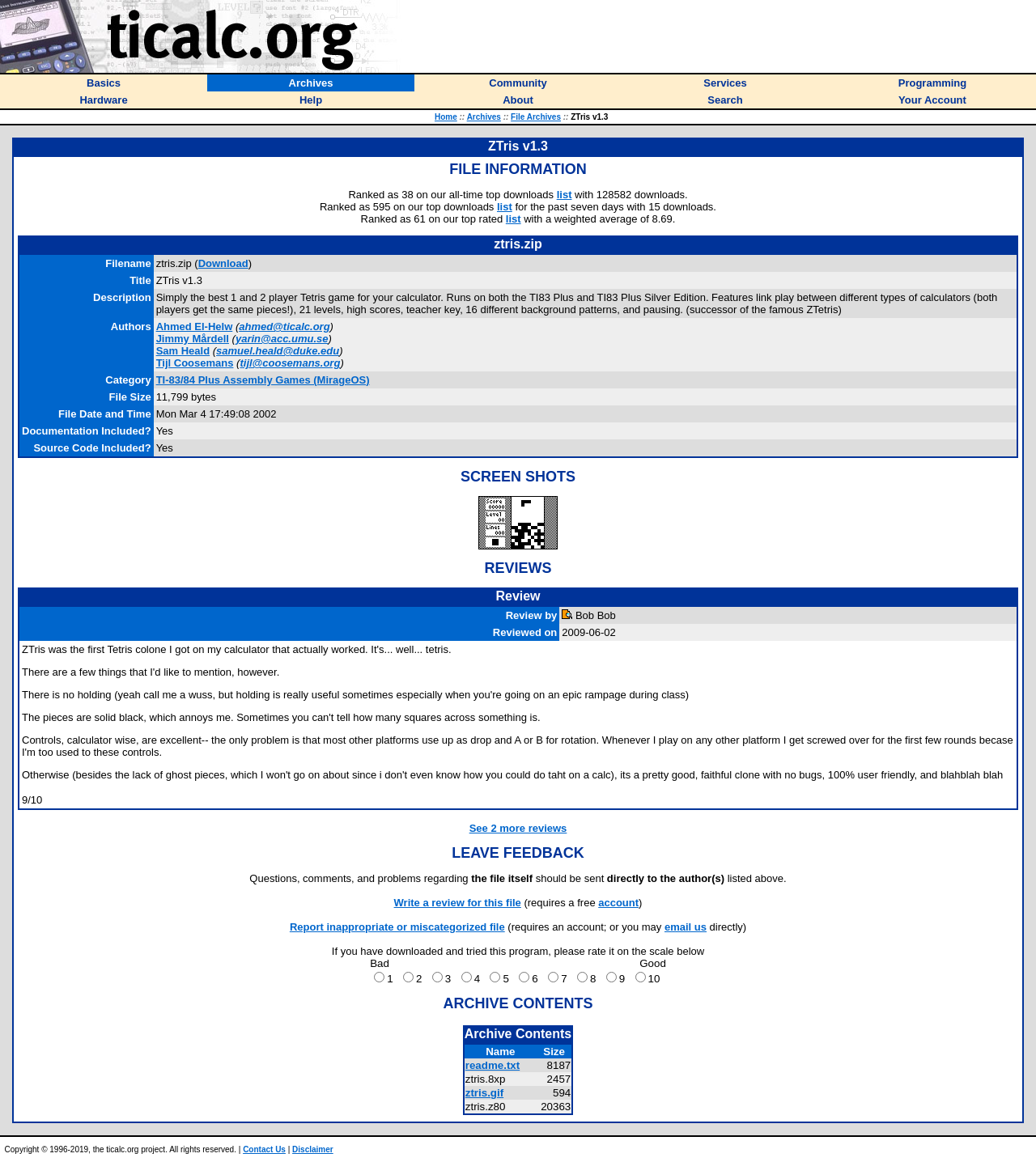Identify the bounding box coordinates of the element that should be clicked to fulfill this task: "Click on the 'Download' link". The coordinates should be provided as four float numbers between 0 and 1, i.e., [left, top, right, bottom].

[0.191, 0.221, 0.24, 0.232]